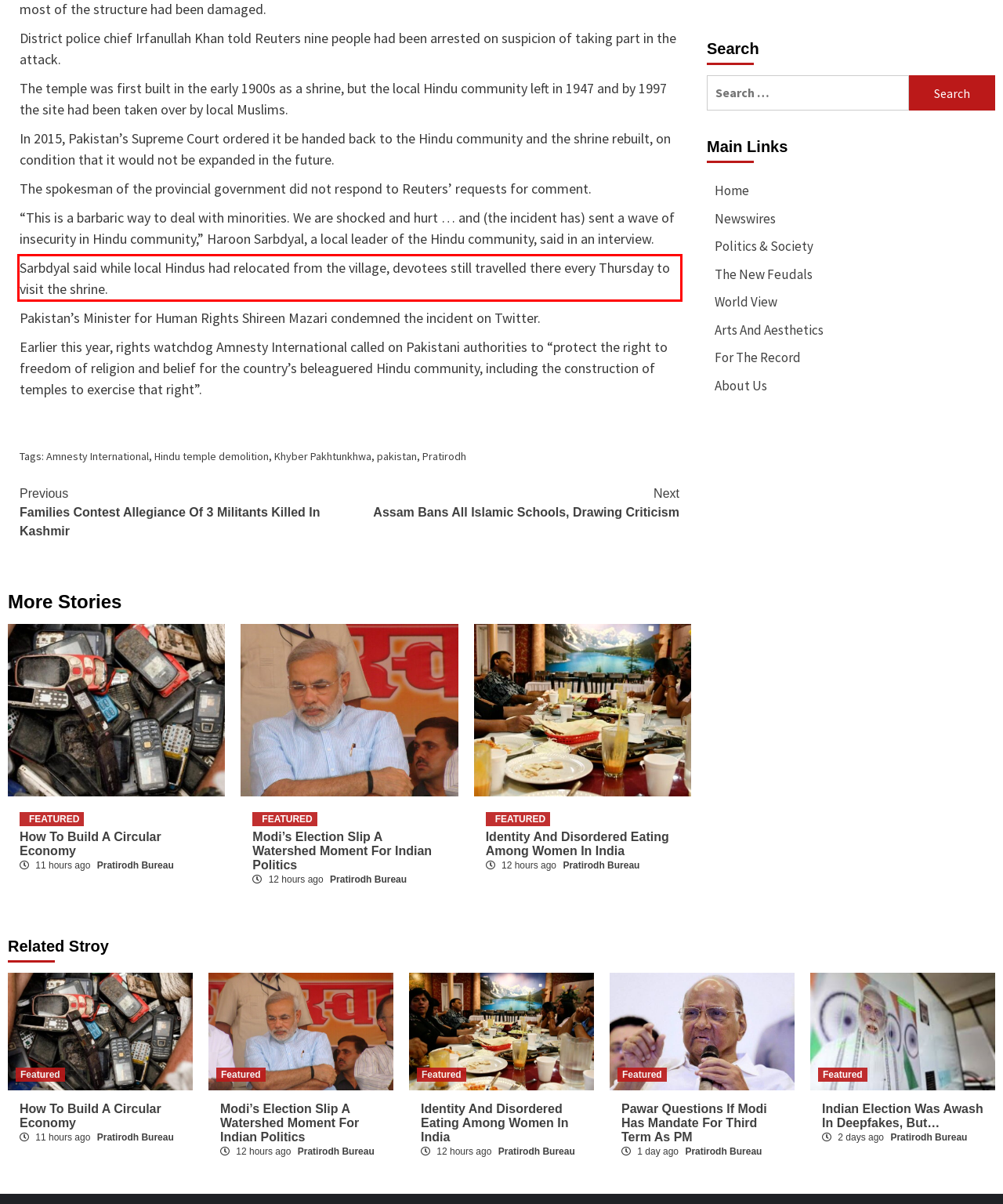Please look at the webpage screenshot and extract the text enclosed by the red bounding box.

Sarbdyal said while local Hindus had relocated from the village, devotees still travelled there every Thursday to visit the shrine.